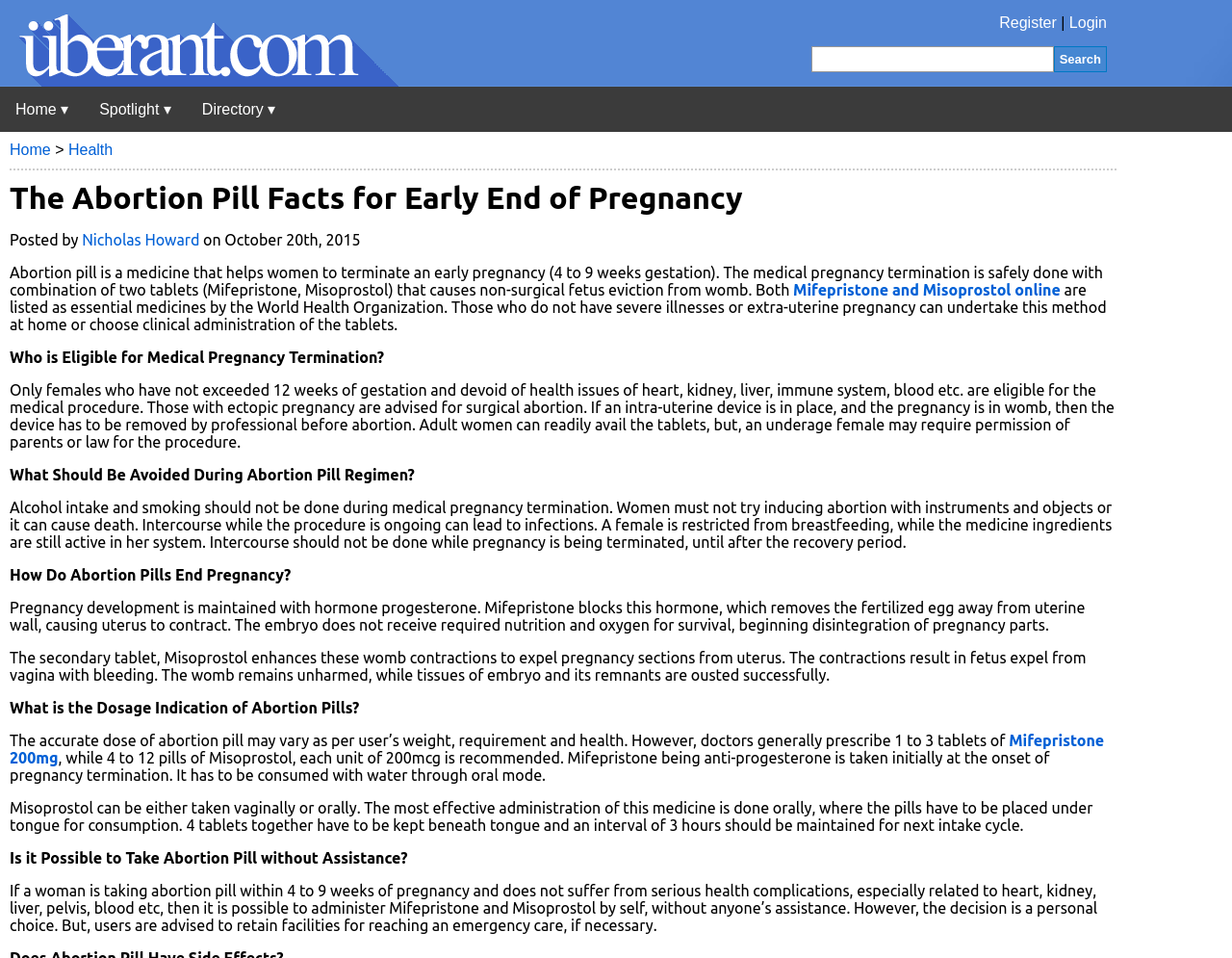Indicate the bounding box coordinates of the element that must be clicked to execute the instruction: "Go to Home". The coordinates should be given as four float numbers between 0 and 1, i.e., [left, top, right, bottom].

[0.0, 0.09, 0.068, 0.138]